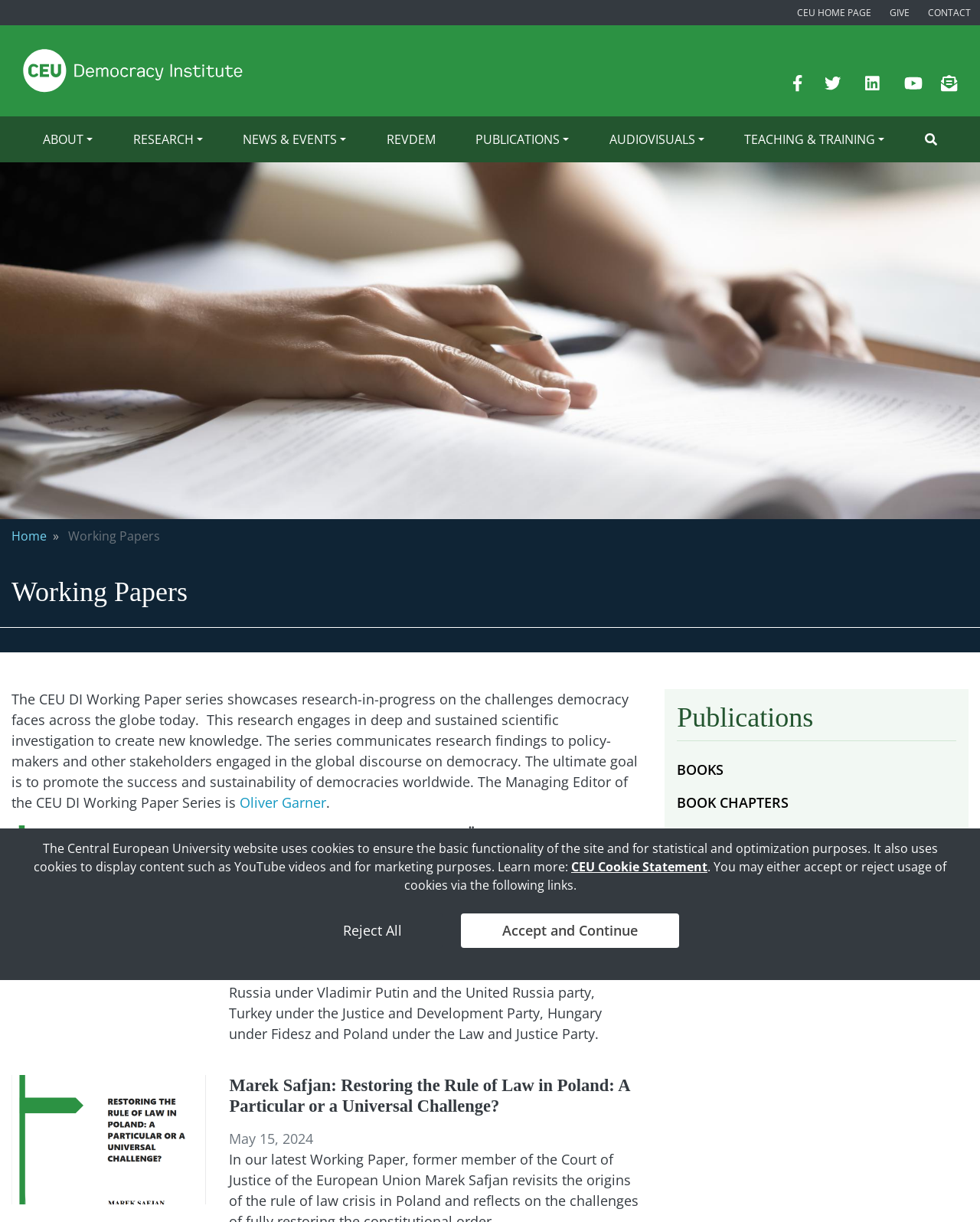Specify the bounding box coordinates of the area to click in order to execute this command: 'View News'. The coordinates should consist of four float numbers ranging from 0 to 1, and should be formatted as [left, top, right, bottom].

None